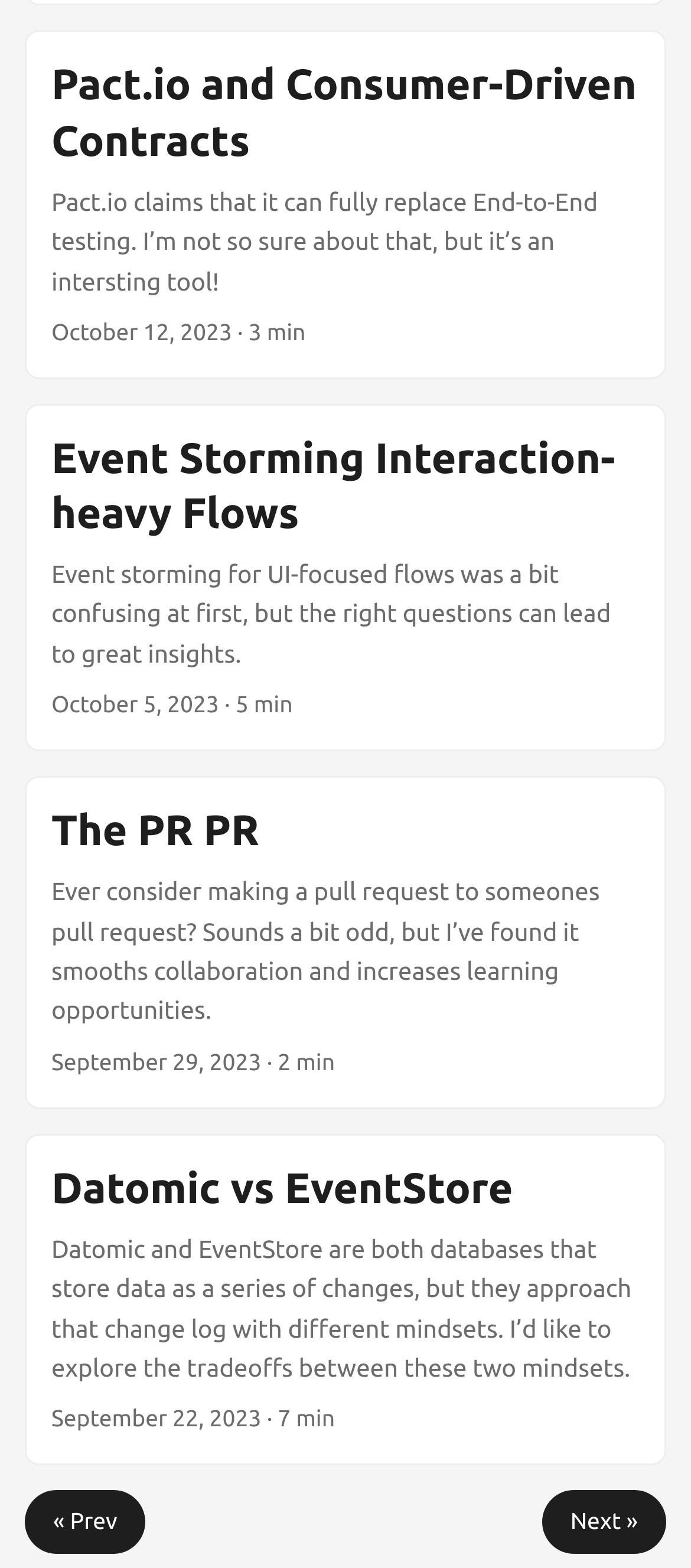What is the title of the last article?
Use the screenshot to answer the question with a single word or phrase.

Datomic vs EventStore